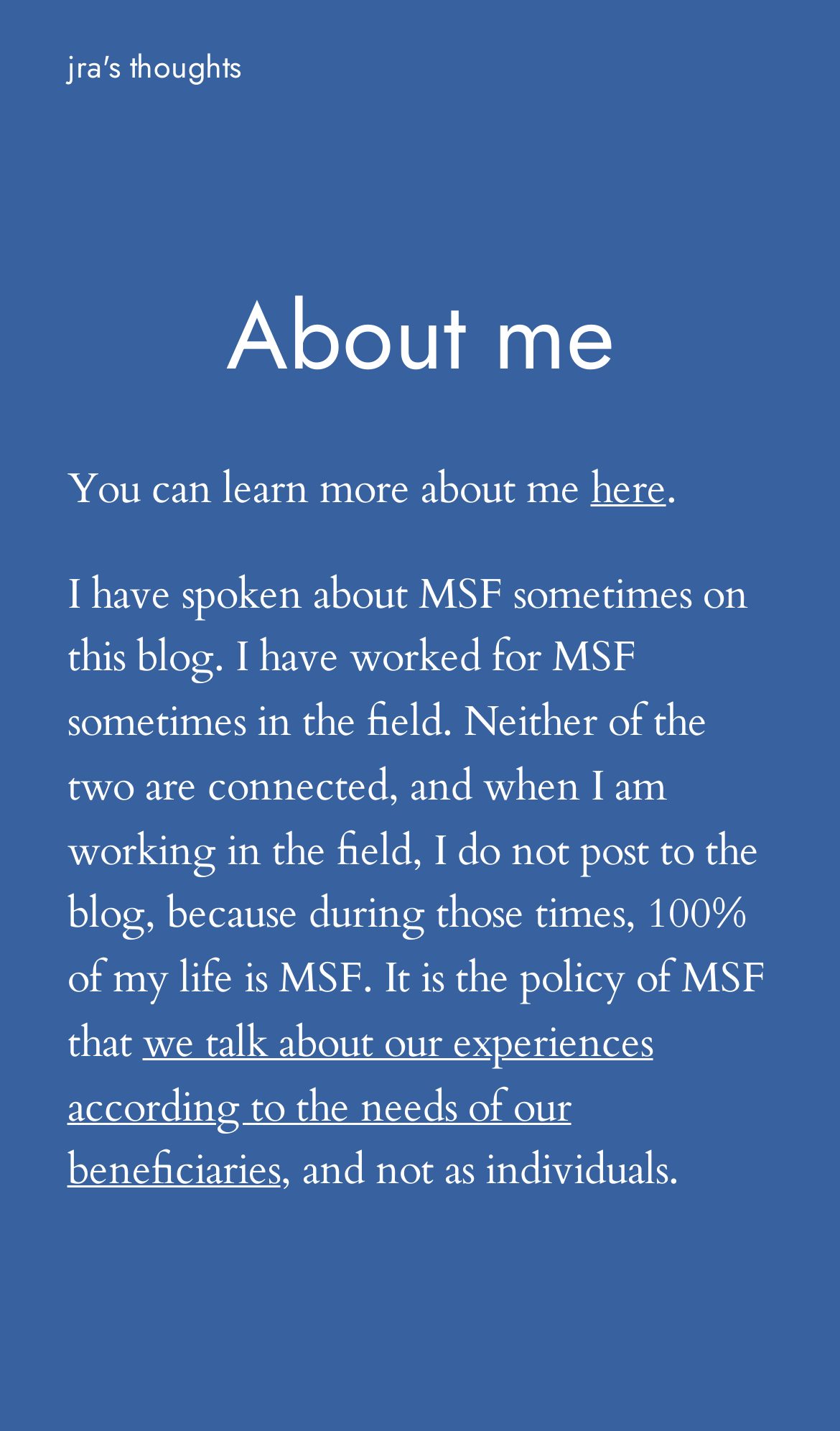Is the author's blog connected to their field work?
Use the image to give a comprehensive and detailed response to the question.

The text explicitly states that the author's blog and their field work for MSF are not connected, and that they do not post to the blog during their field work.